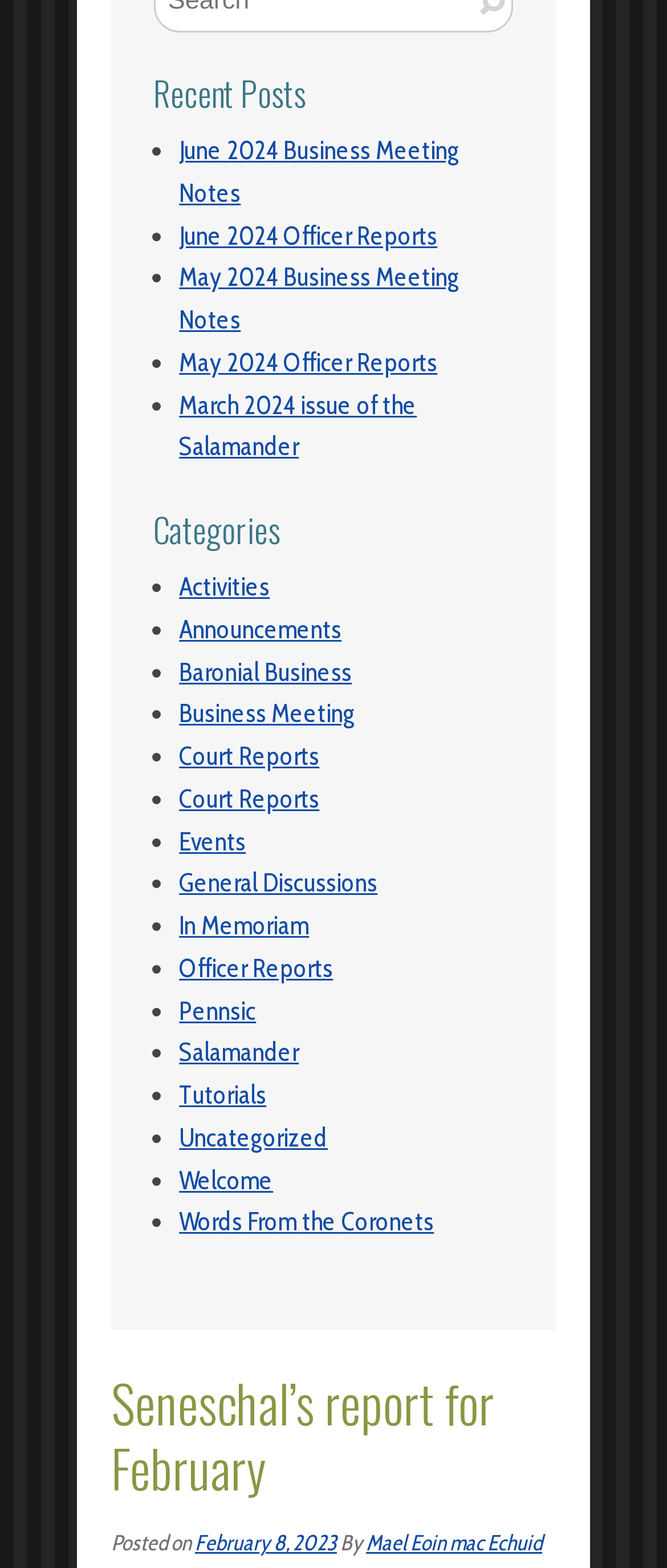Given the description: "parent_node: Search name="s"", determine the bounding box coordinates of the UI element. The coordinates should be formatted as four float numbers between 0 and 1, [left, top, right, bottom].

None